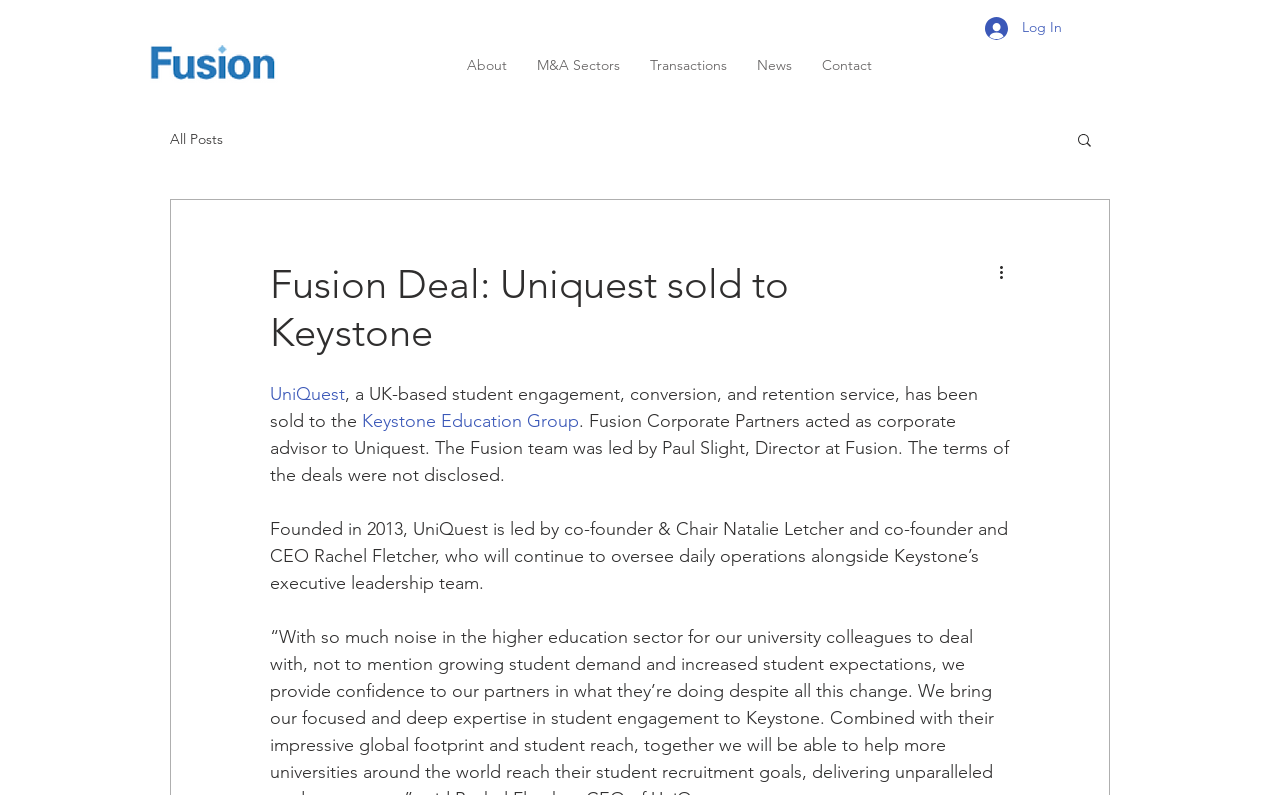Identify the bounding box coordinates of the element that should be clicked to fulfill this task: "Click the Log In button". The coordinates should be provided as four float numbers between 0 and 1, i.e., [left, top, right, bottom].

[0.759, 0.013, 0.841, 0.057]